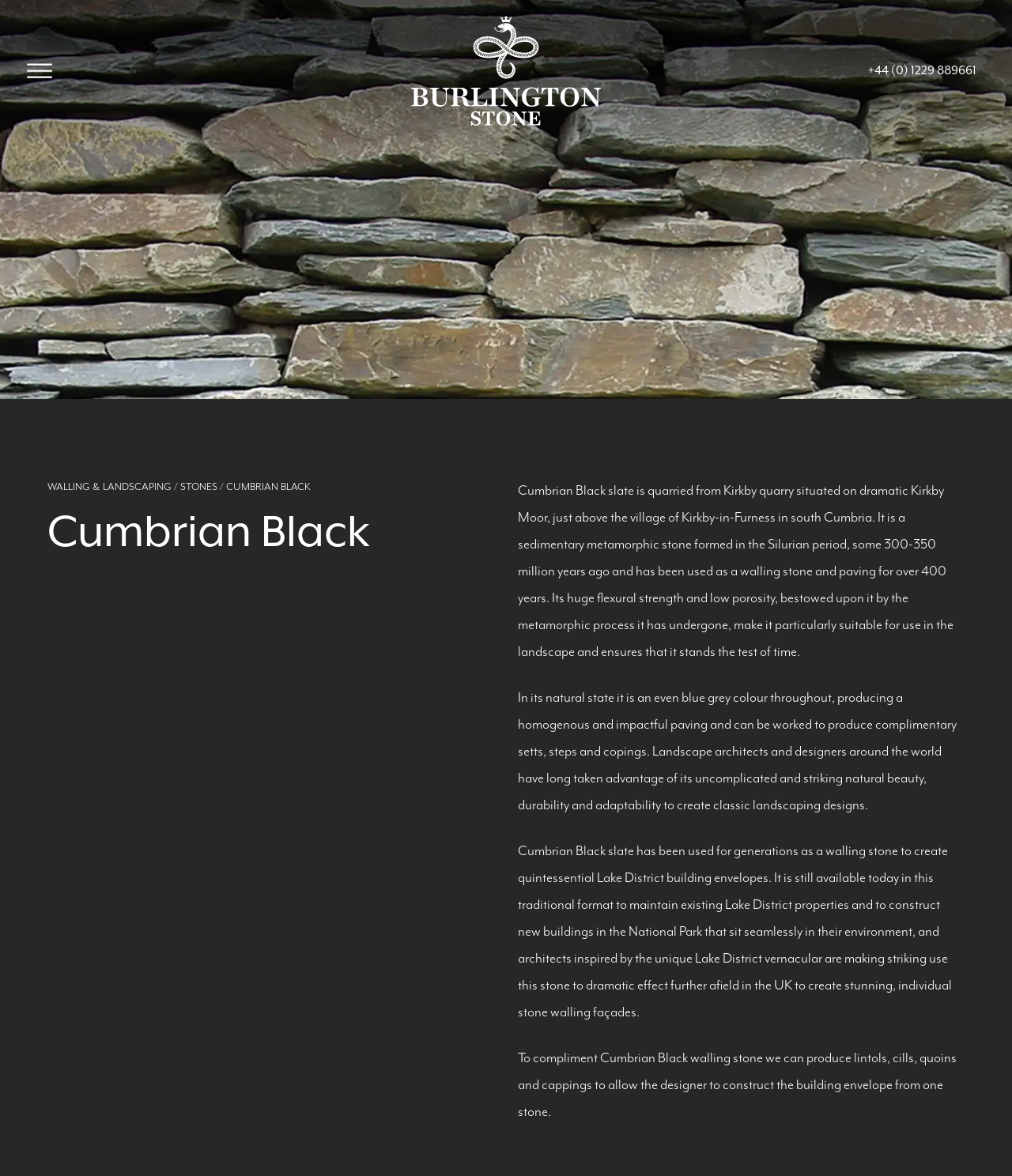What can be produced to complement Cumbrian Black walling stone?
Provide a detailed answer to the question, using the image to inform your response.

The webpage states that to complement Cumbrian Black walling stone, lintols, cills, quoins and cappings can be produced to allow the designer to construct the building envelope from one stone.